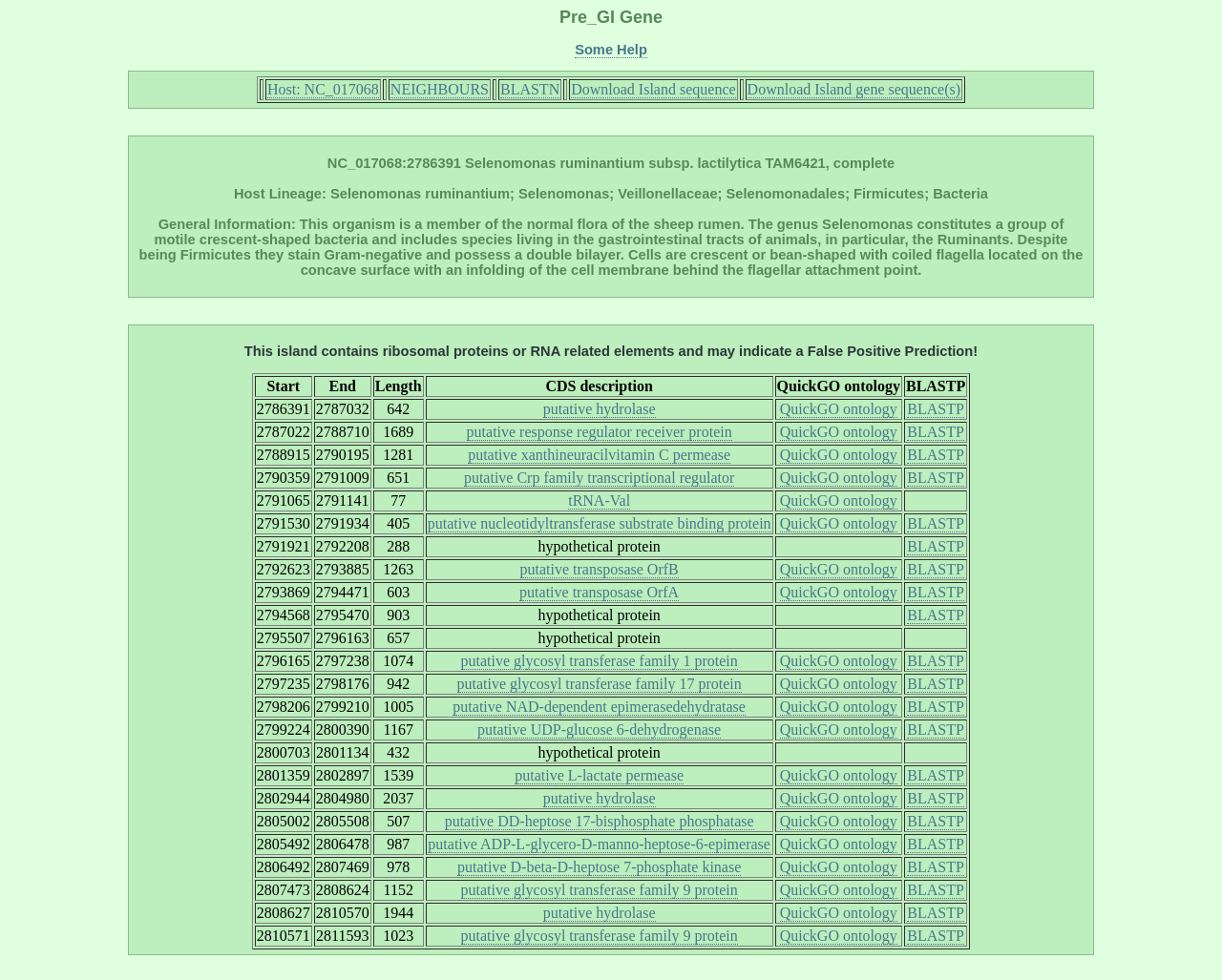Extract the bounding box coordinates of the UI element described: "putative D-beta-D-heptose 7-phosphate kinase". Provide the coordinates in the format [left, top, right, bottom] with values ranging from 0 to 1.

[0.374, 0.876, 0.606, 0.894]